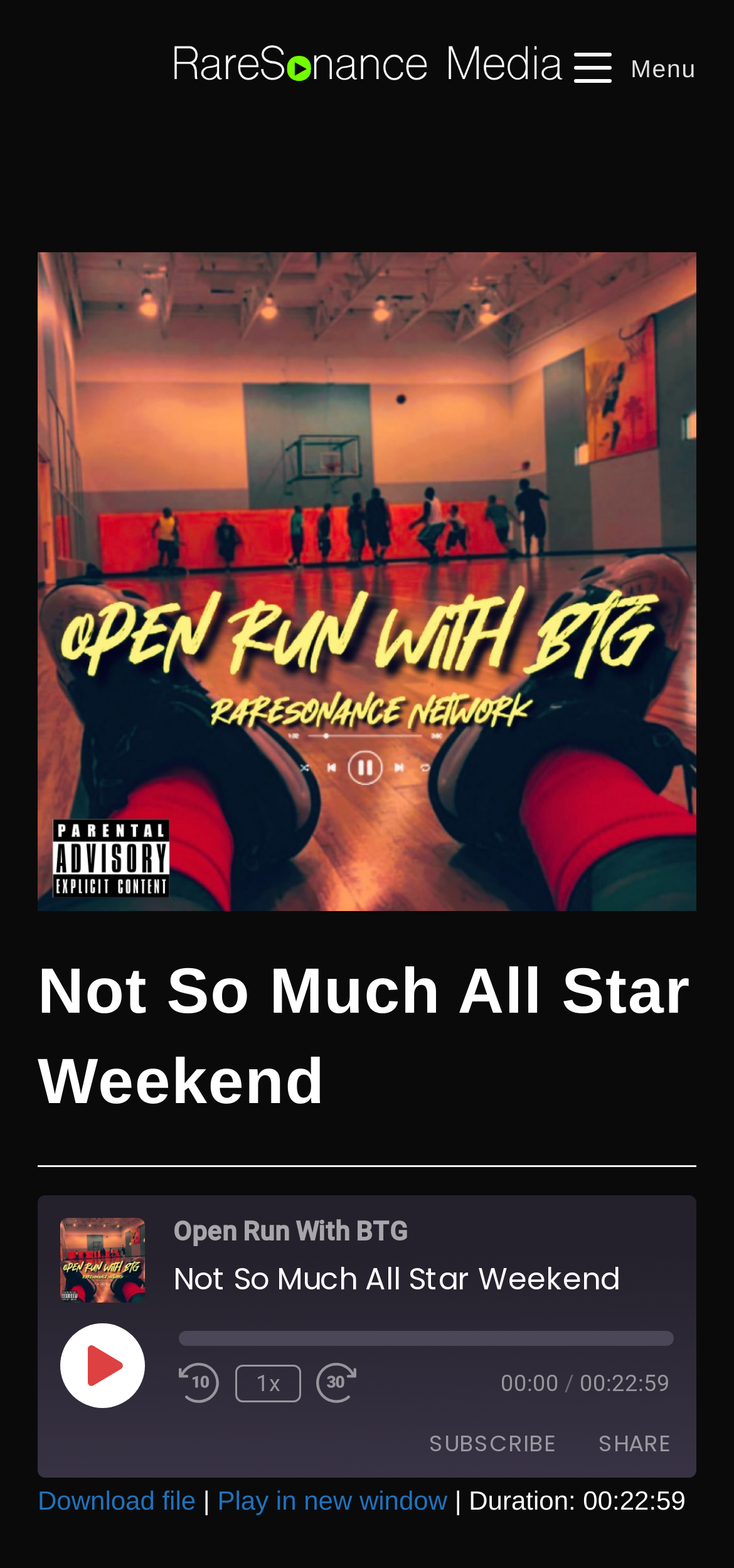Identify the bounding box coordinates of the clickable region necessary to fulfill the following instruction: "Click the 'Rewind 10 Seconds' button". The bounding box coordinates should be four float numbers between 0 and 1, i.e., [left, top, right, bottom].

[0.244, 0.869, 0.3, 0.895]